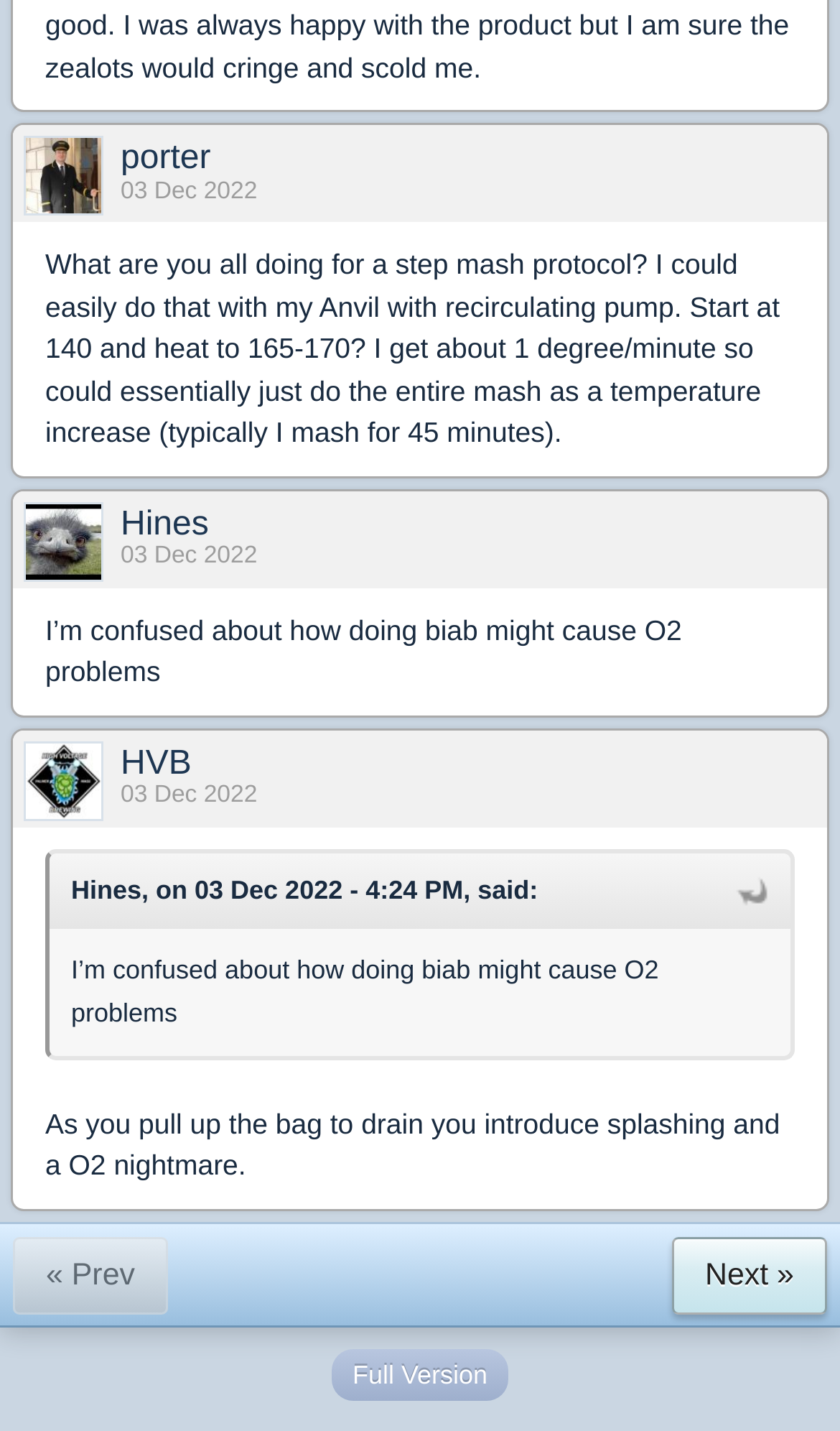What is the purpose of the links at the bottom of the webpage?
Look at the image and respond with a one-word or short phrase answer.

Navigation